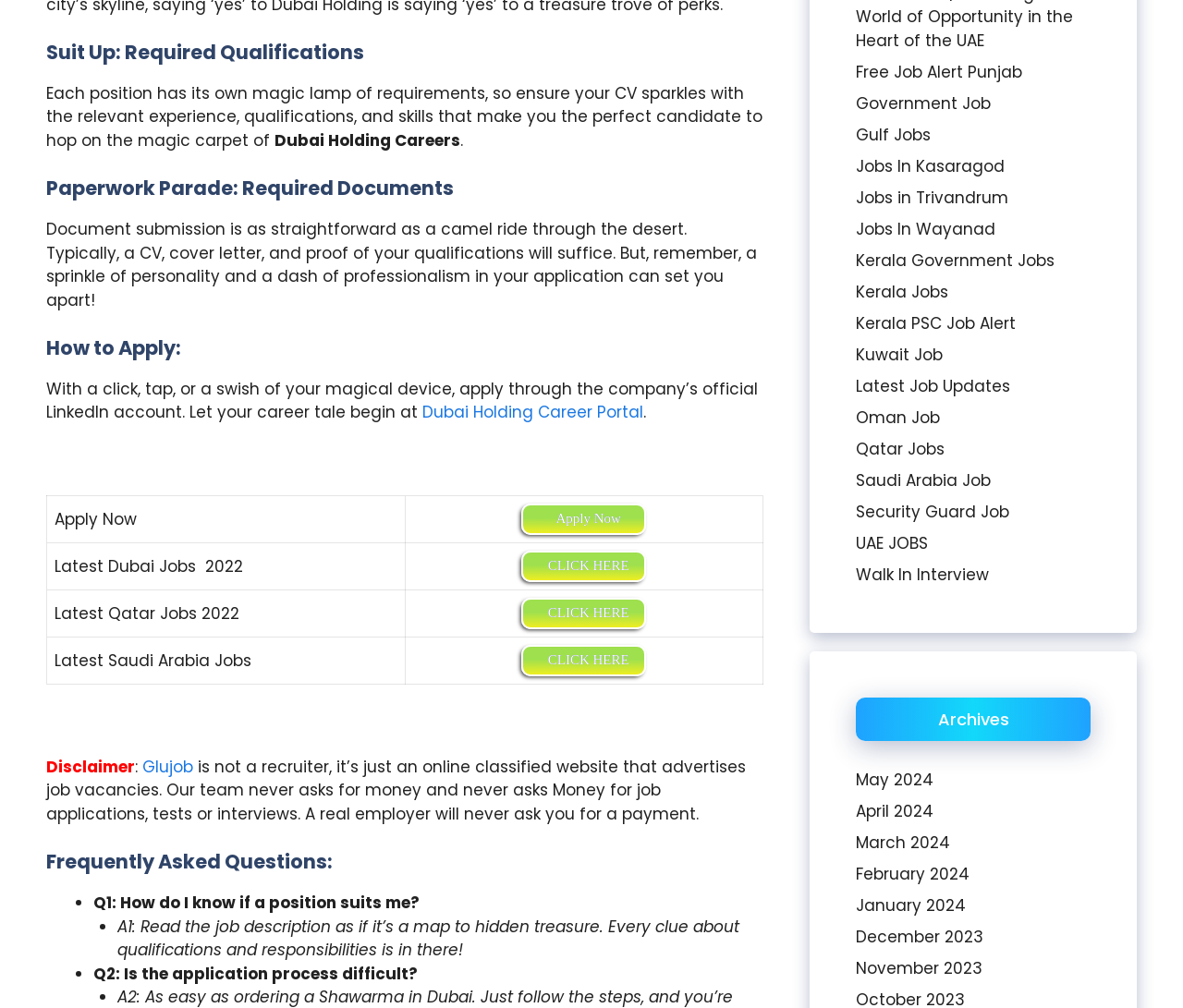Determine the bounding box coordinates for the area that needs to be clicked to fulfill this task: "Click on Publicar". The coordinates must be given as four float numbers between 0 and 1, i.e., [left, top, right, bottom].

None